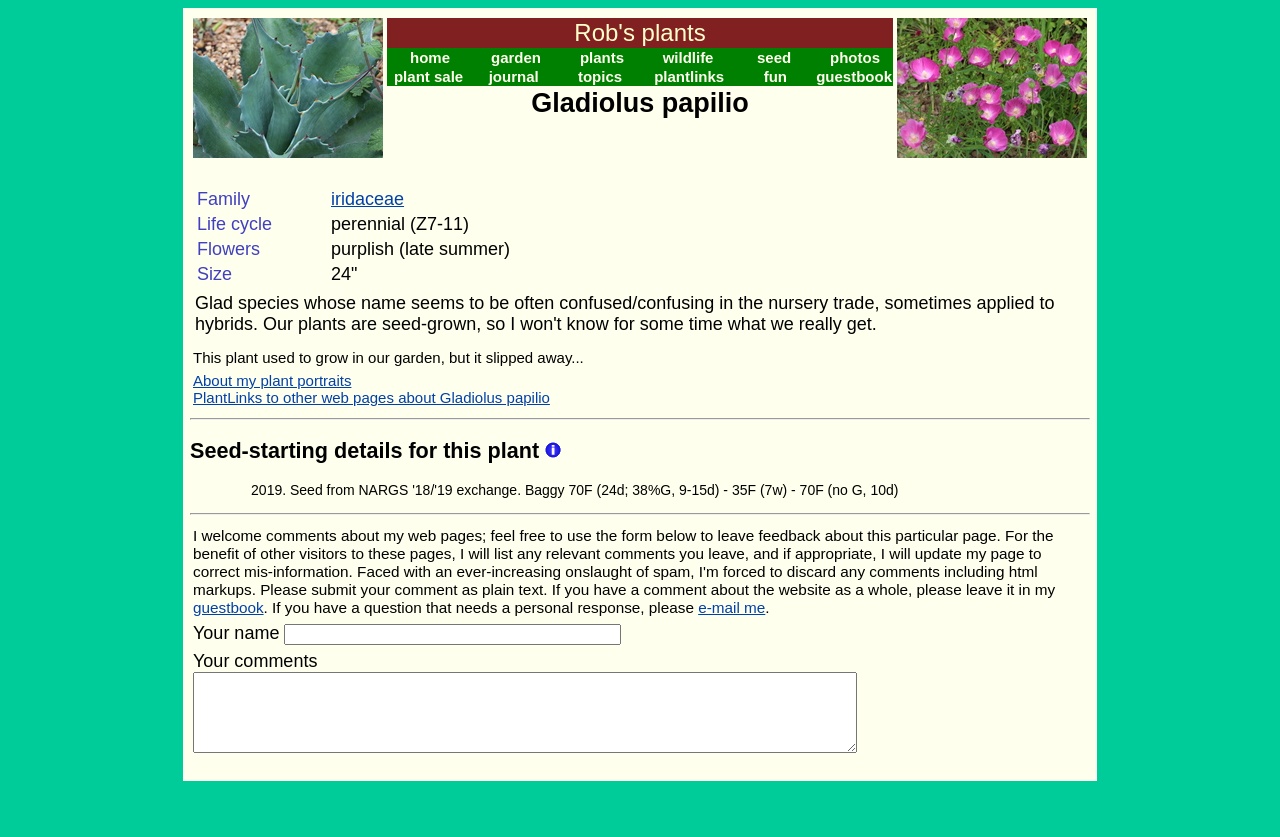Can you pinpoint the bounding box coordinates for the clickable element required for this instruction: "leave a comment"? The coordinates should be four float numbers between 0 and 1, i.e., [left, top, right, bottom].

[0.222, 0.745, 0.485, 0.771]